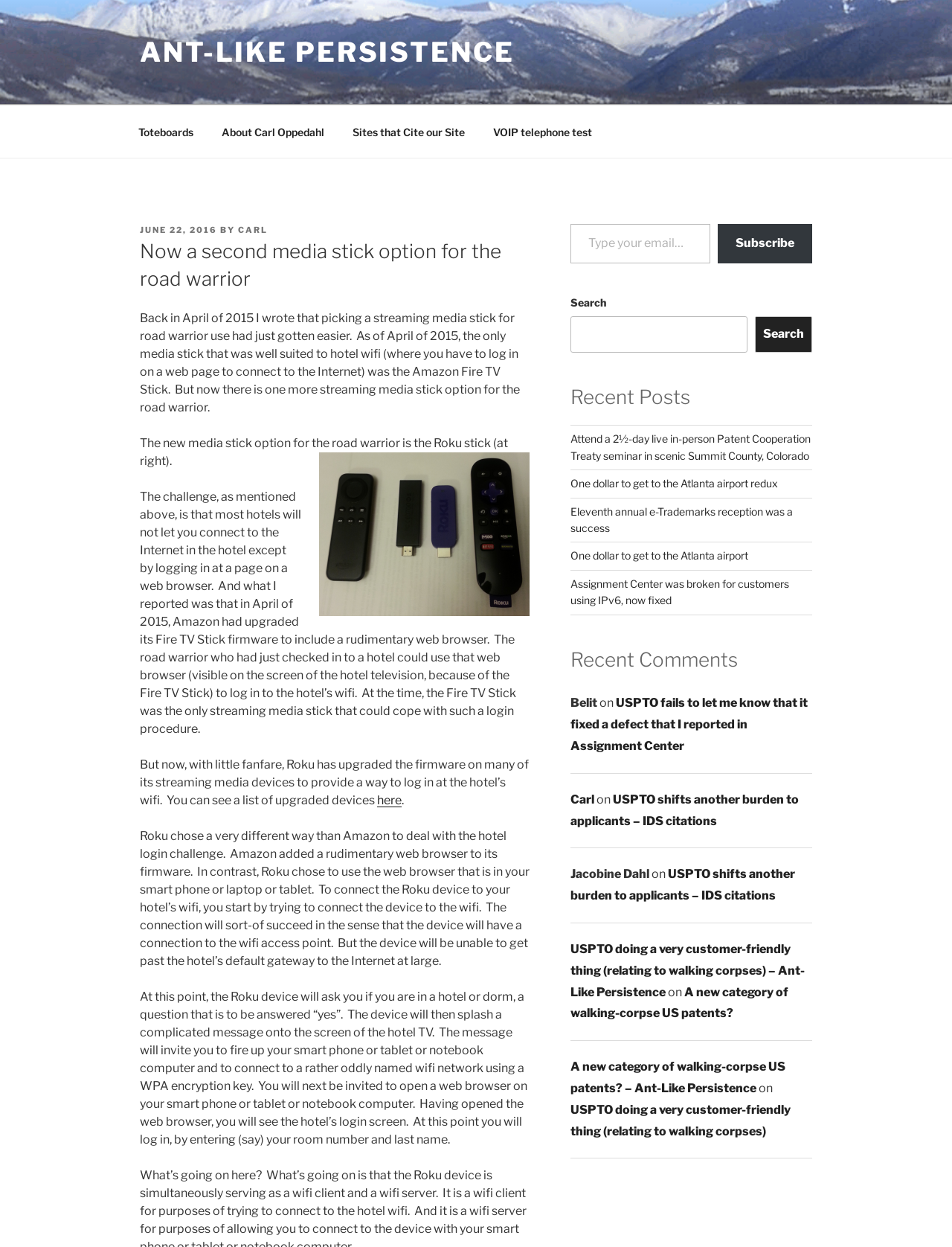Find the bounding box coordinates of the element's region that should be clicked in order to follow the given instruction: "Type your email address". The coordinates should consist of four float numbers between 0 and 1, i.e., [left, top, right, bottom].

[0.599, 0.18, 0.746, 0.211]